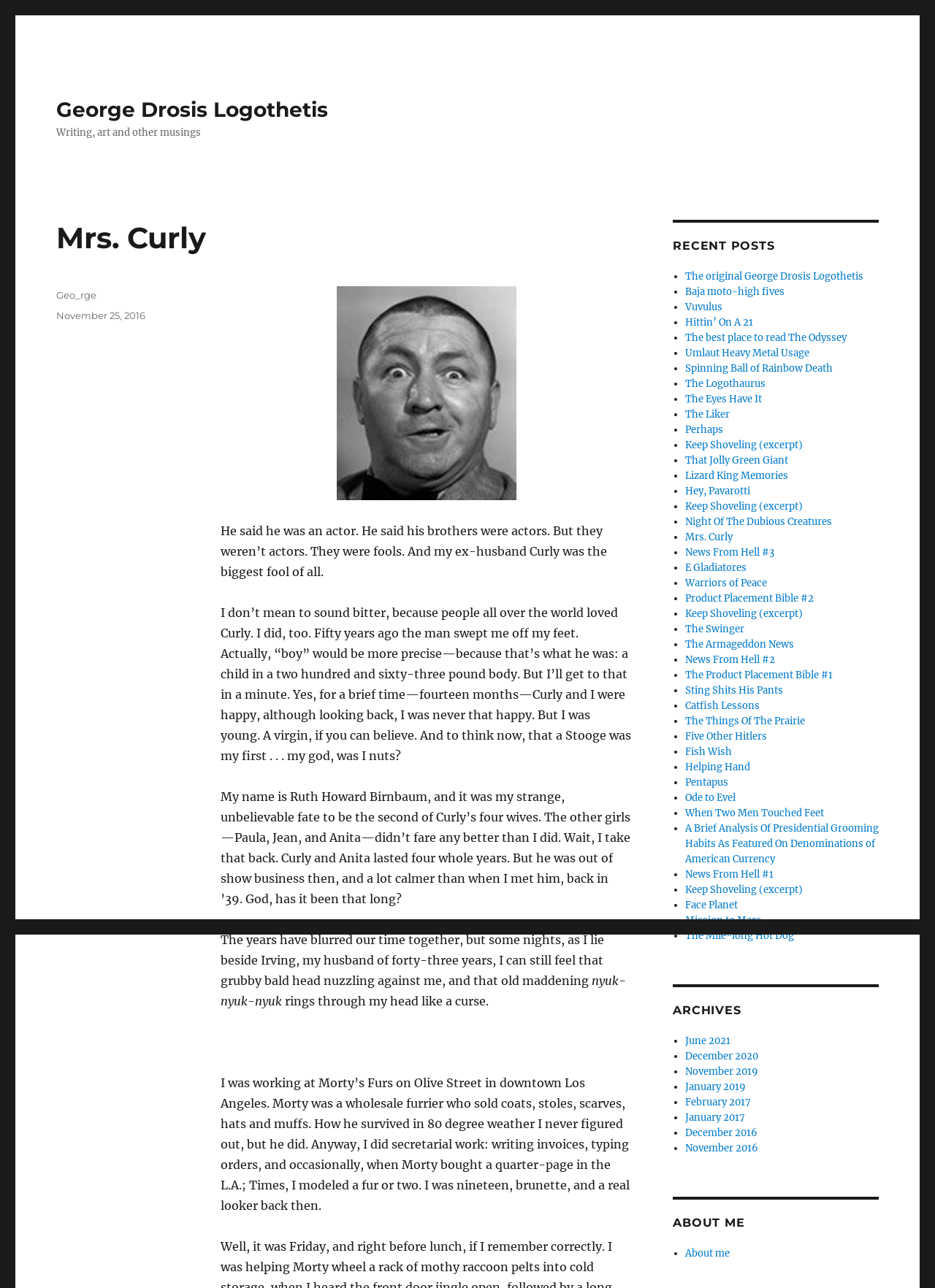Pinpoint the bounding box coordinates of the clickable area needed to execute the instruction: "Click on the link to view the post about Hittin’ On A 21". The coordinates should be specified as four float numbers between 0 and 1, i.e., [left, top, right, bottom].

[0.733, 0.245, 0.805, 0.255]